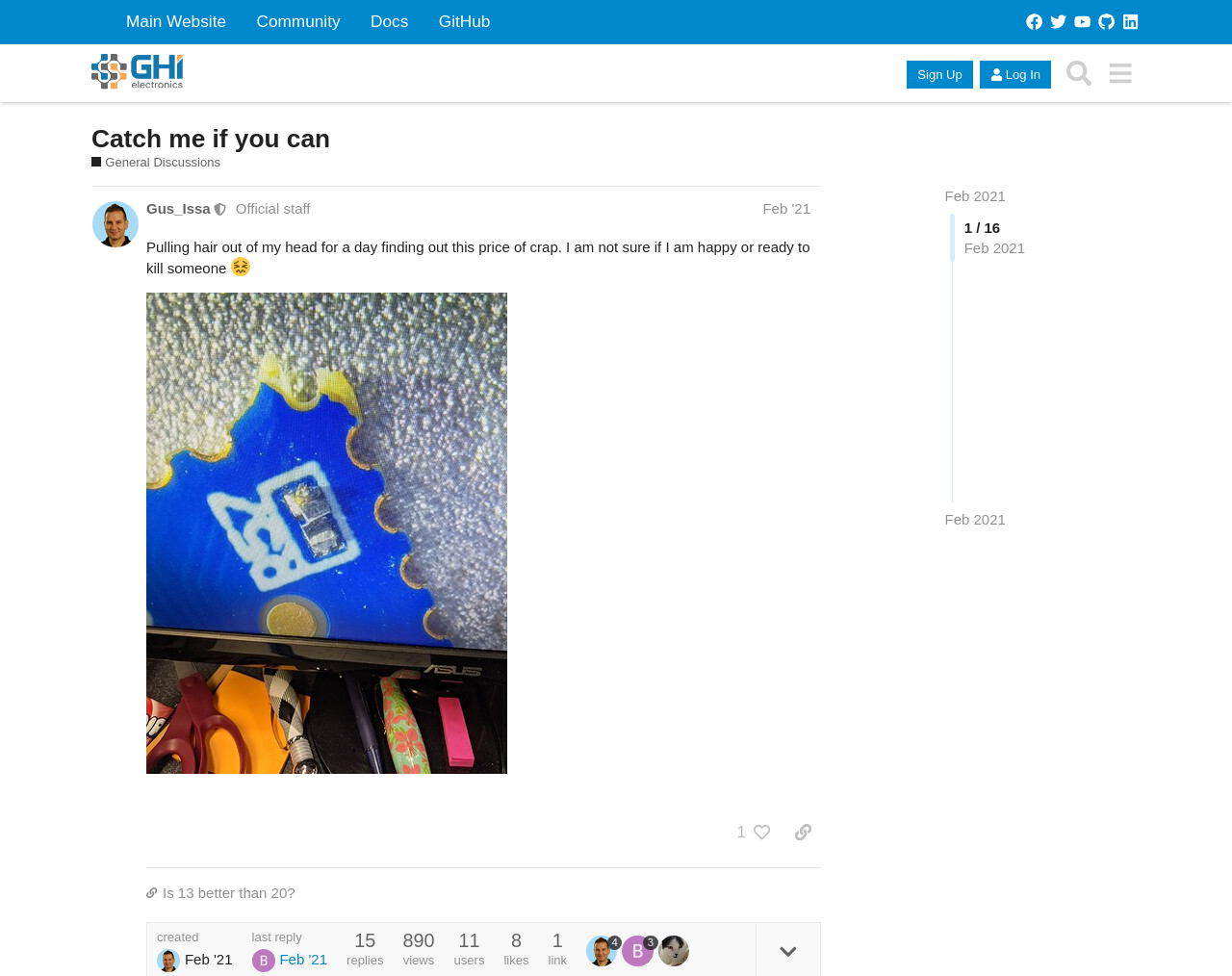From the element description parent_node: Feb '21, predict the bounding box coordinates of the UI element. The coordinates must be specified in the format (top-left x, top-left y, bottom-right x, bottom-right y) and should be within the 0 to 1 range.

[0.204, 0.975, 0.227, 0.991]